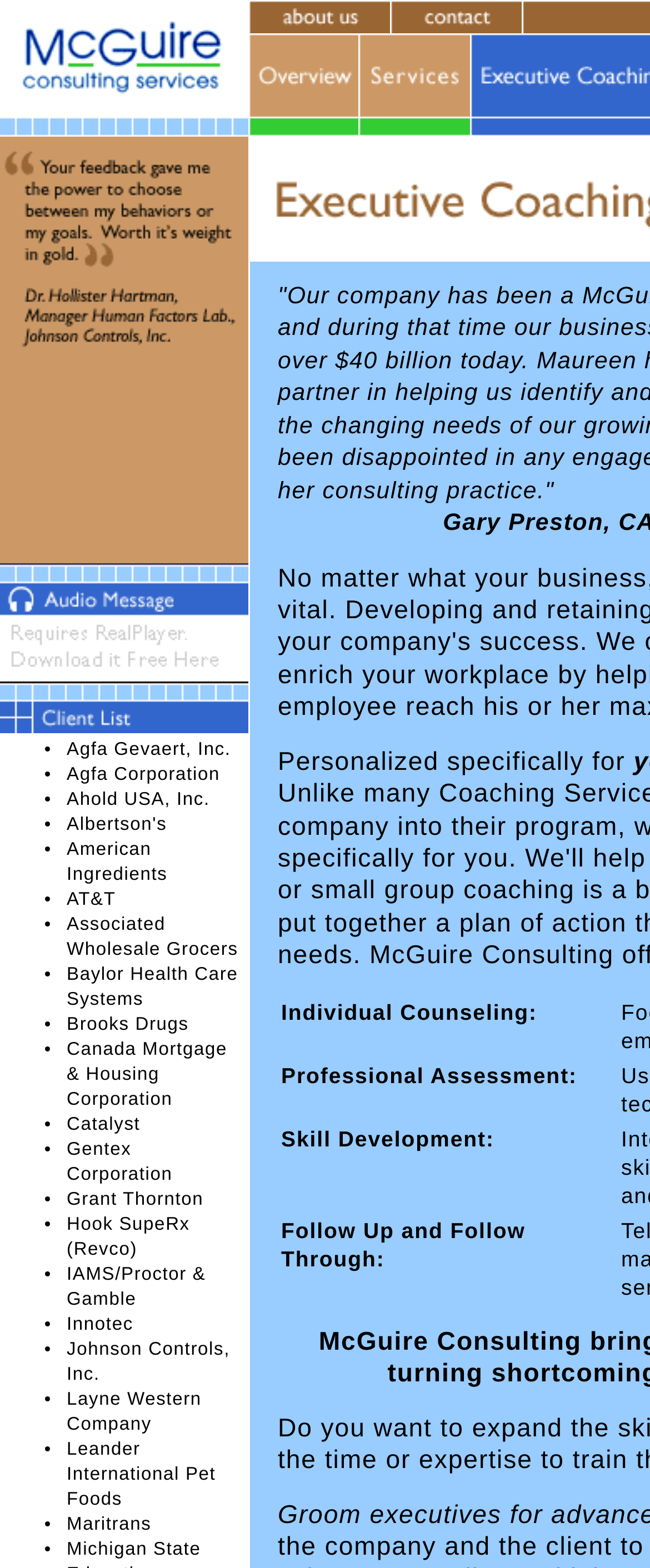What is the purpose of the images at the top of the page?
Please ensure your answer to the question is detailed and covers all necessary aspects.

The images at the top of the page are part of the 'Executive Coaching' section, which suggests that they are related to the company's executive coaching services. The images may be used to visually represent the company's coaching approach or to highlight the importance of executive coaching.